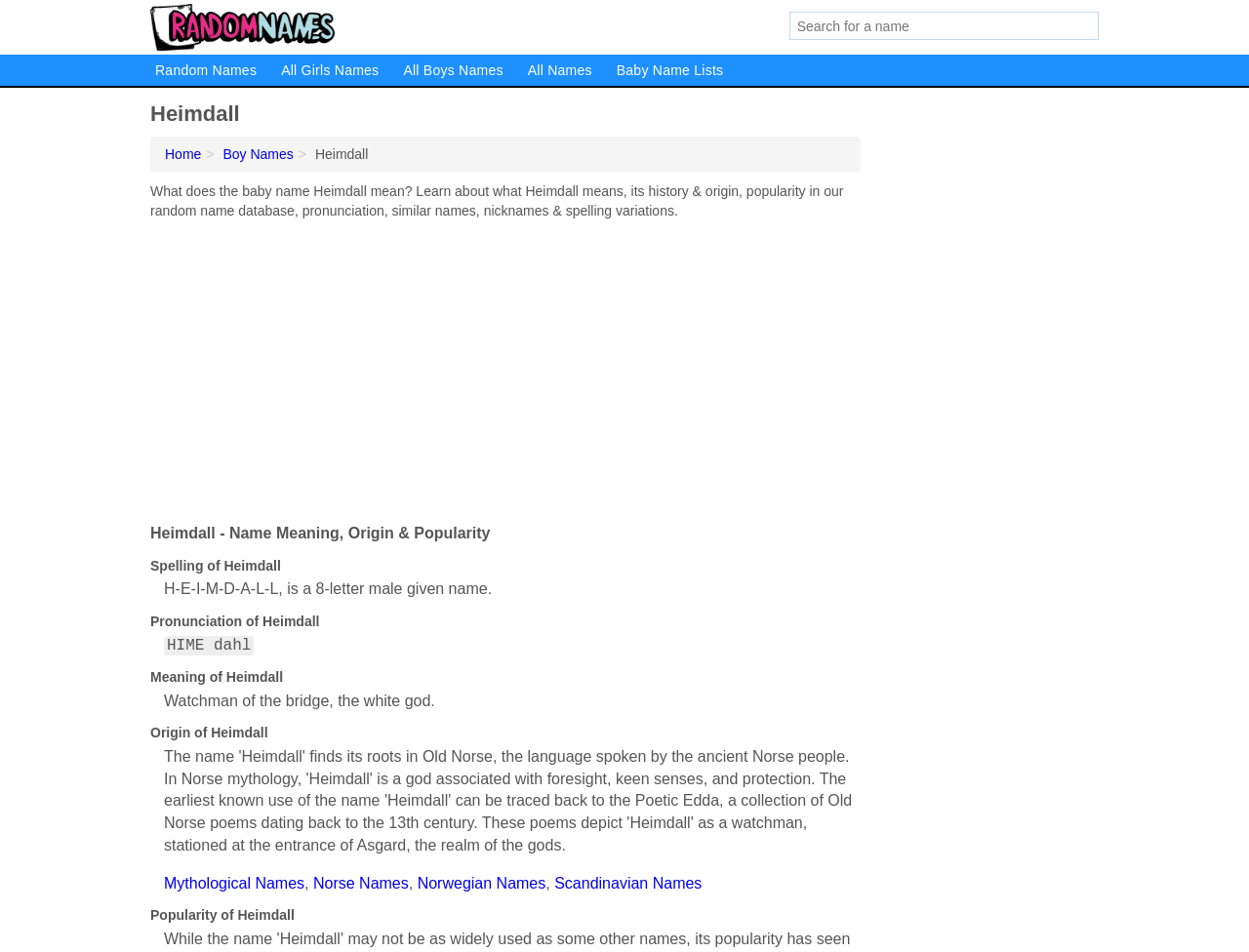Specify the bounding box coordinates of the area to click in order to execute this command: 'Learn about Mythological Names'. The coordinates should consist of four float numbers ranging from 0 to 1, and should be formatted as [left, top, right, bottom].

[0.131, 0.919, 0.244, 0.936]